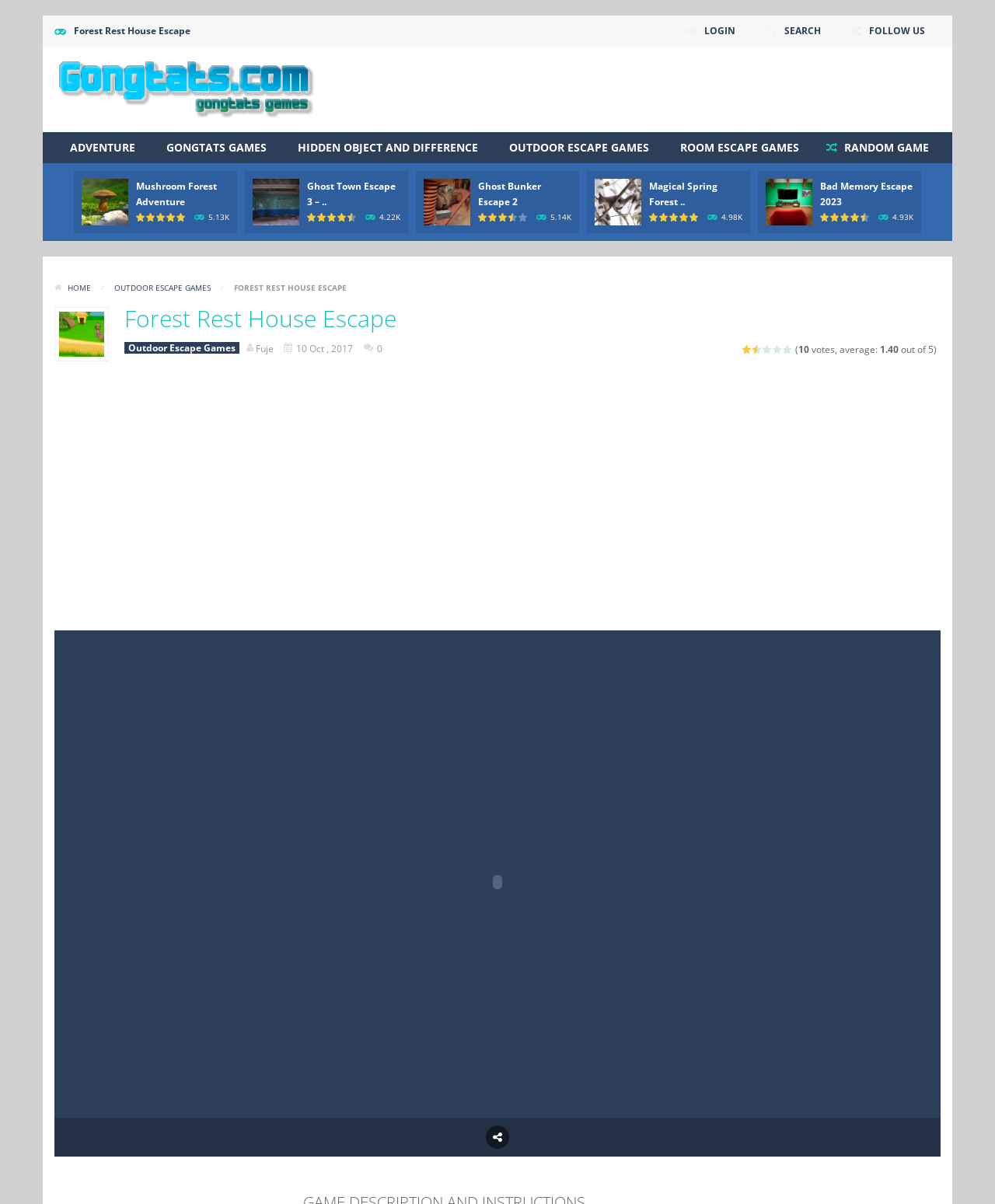Pinpoint the bounding box coordinates of the element you need to click to execute the following instruction: "Read the article by Kaelan Brightmoor". The bounding box should be represented by four float numbers between 0 and 1, in the format [left, top, right, bottom].

None